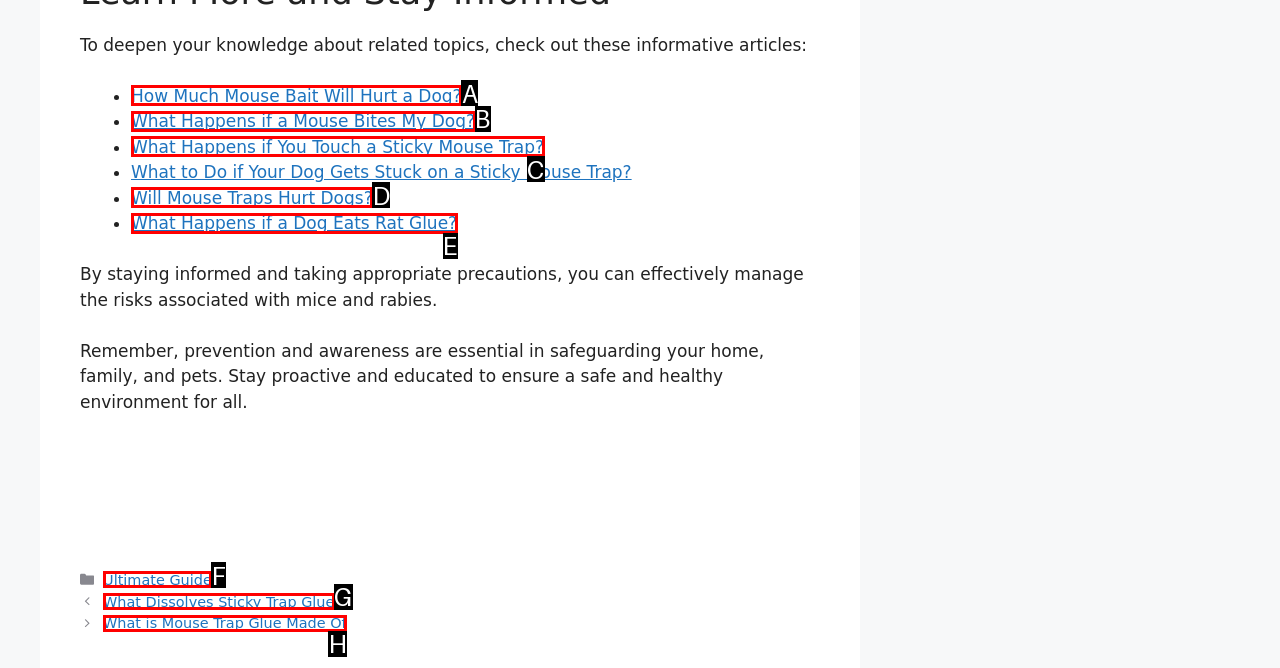Find the correct option to complete this instruction: View the article about what mouse trap glue is made of. Reply with the corresponding letter.

H